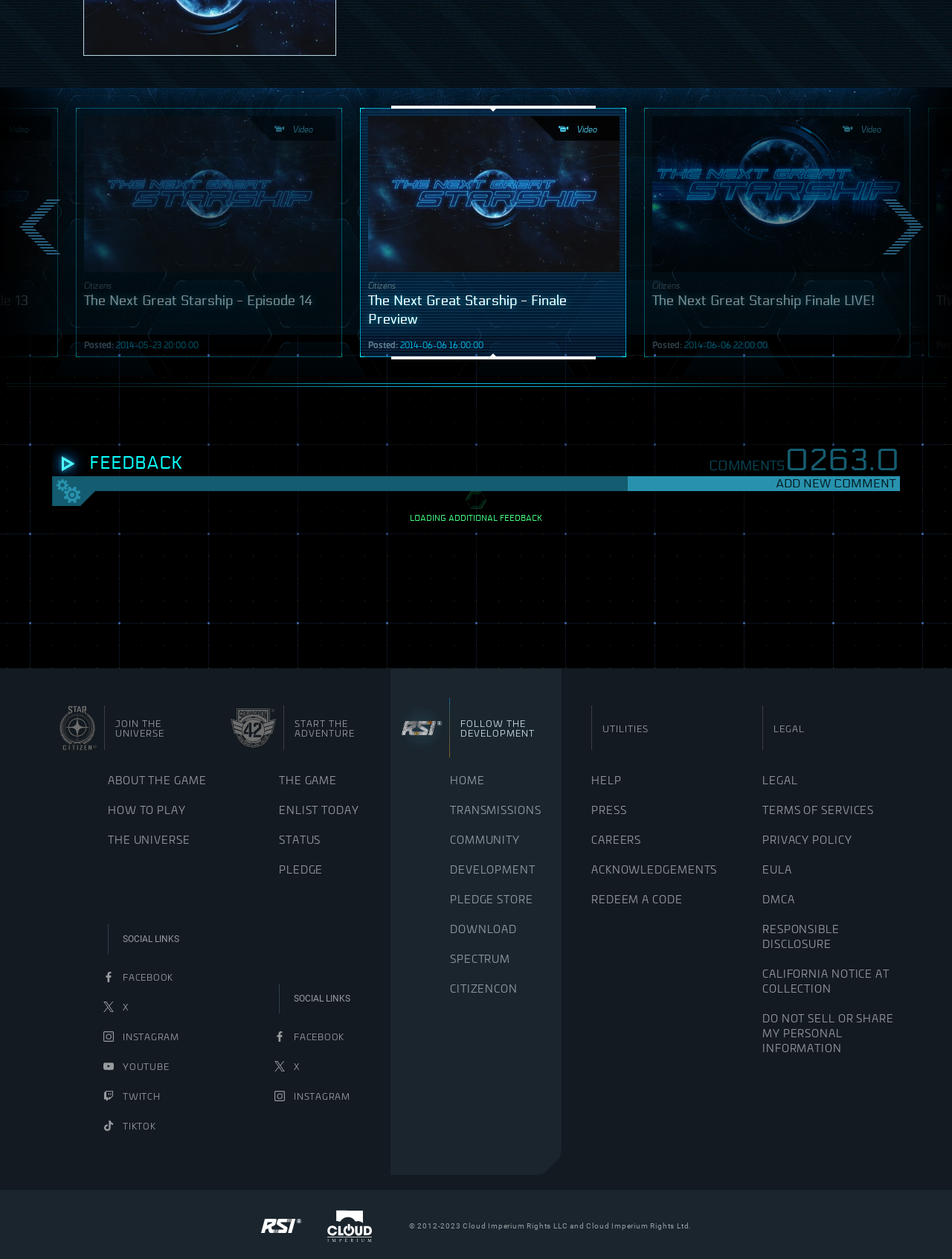Given the description "Help", provide the bounding box coordinates of the corresponding UI element.

[0.621, 0.608, 0.77, 0.631]